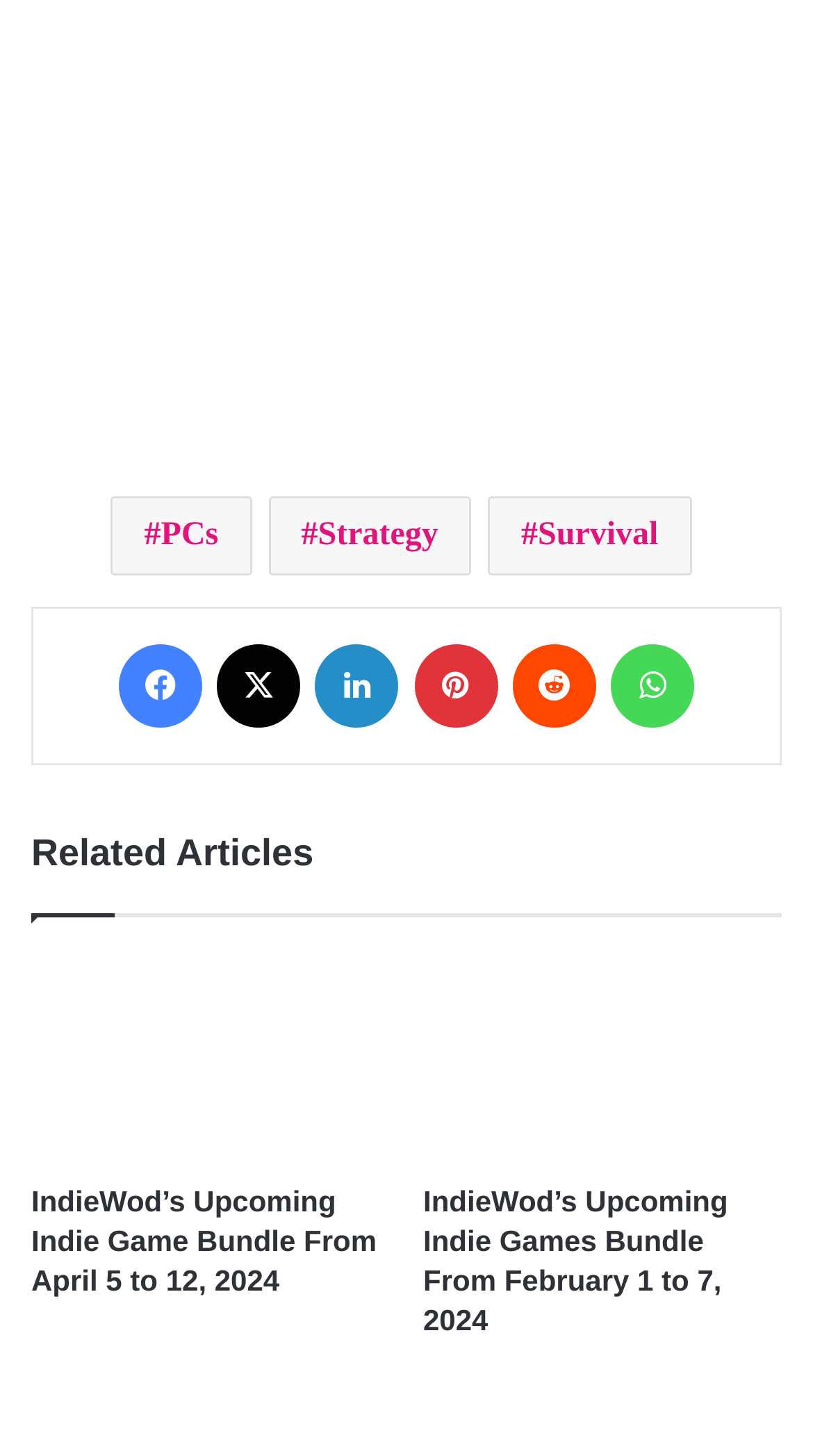Determine the bounding box coordinates of the clickable element to complete this instruction: "Click on the PCs link". Provide the coordinates in the format of four float numbers between 0 and 1, [left, top, right, bottom].

[0.136, 0.341, 0.31, 0.396]